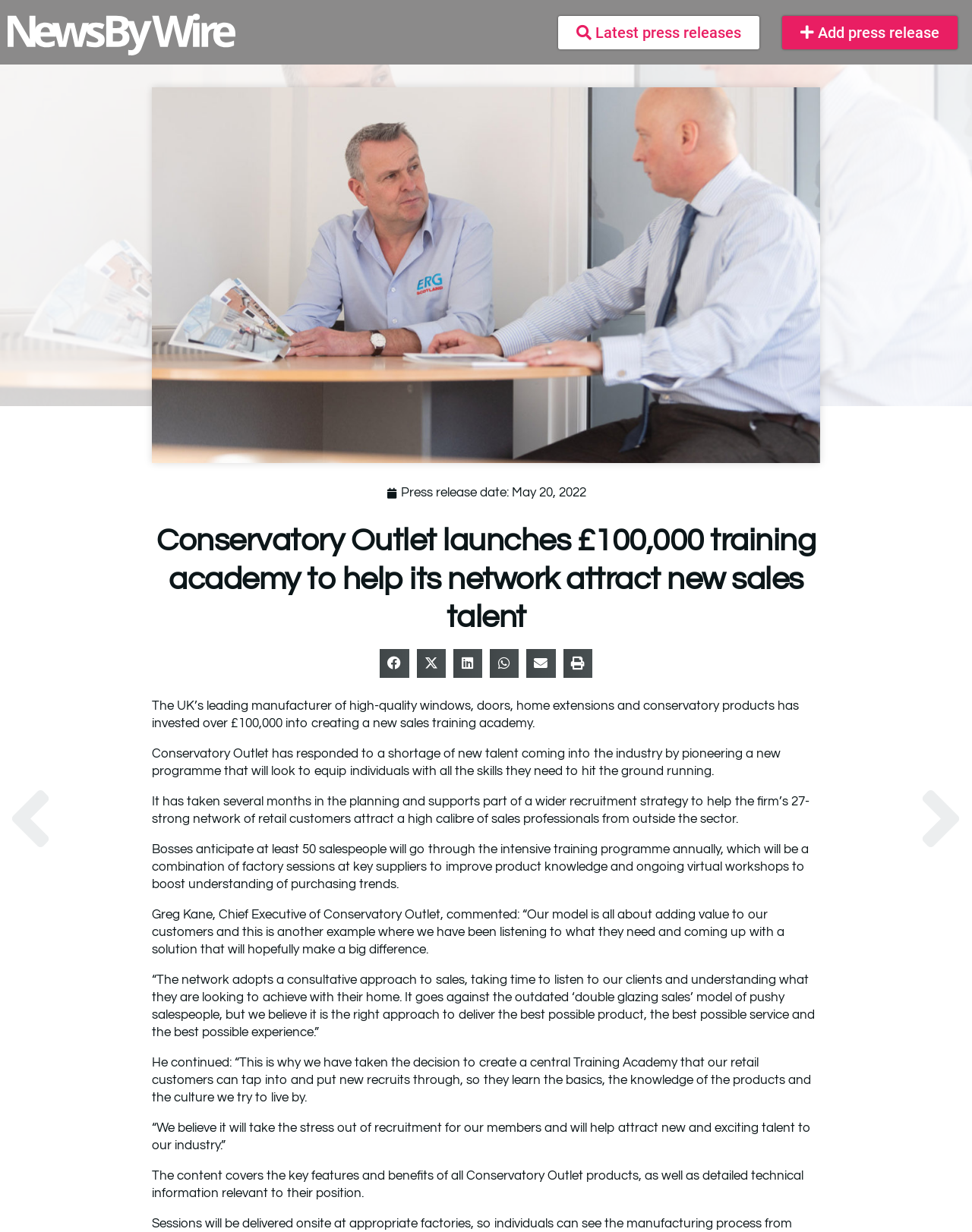Can you find the bounding box coordinates for the element to click on to achieve the instruction: "Visit the Niré Beauty website"?

None